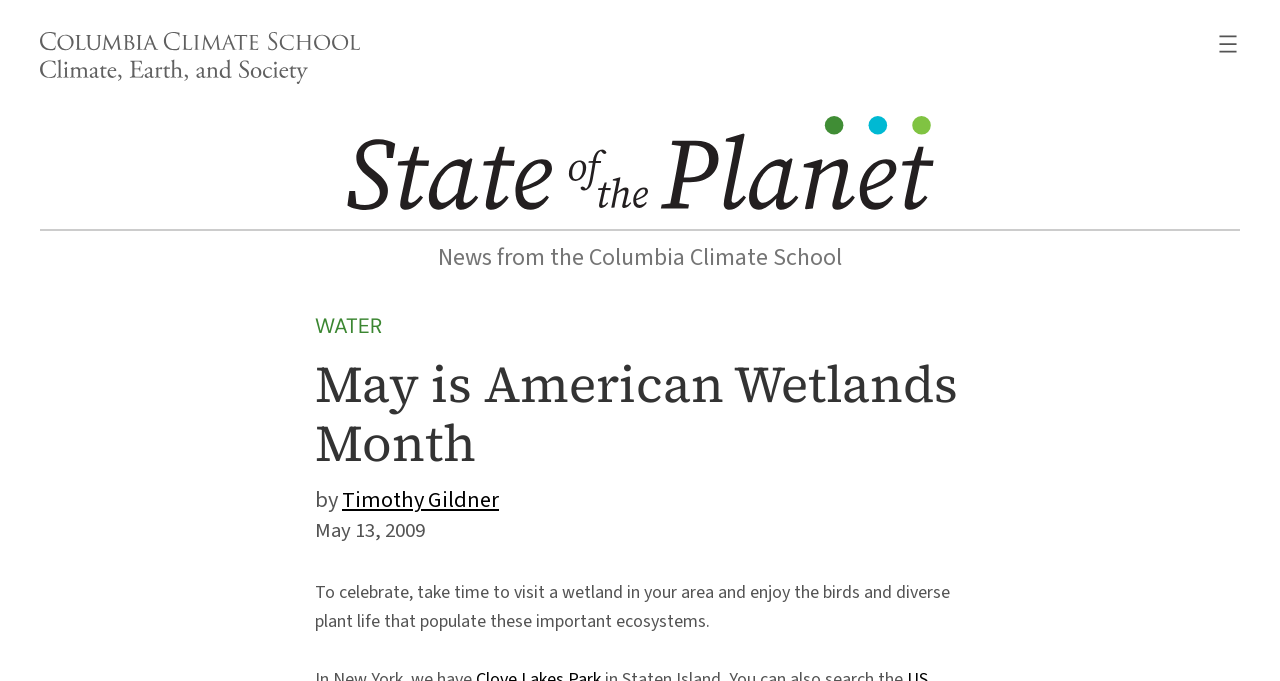What is the name of the school mentioned?
Using the image as a reference, give a one-word or short phrase answer.

Columbia Climate School